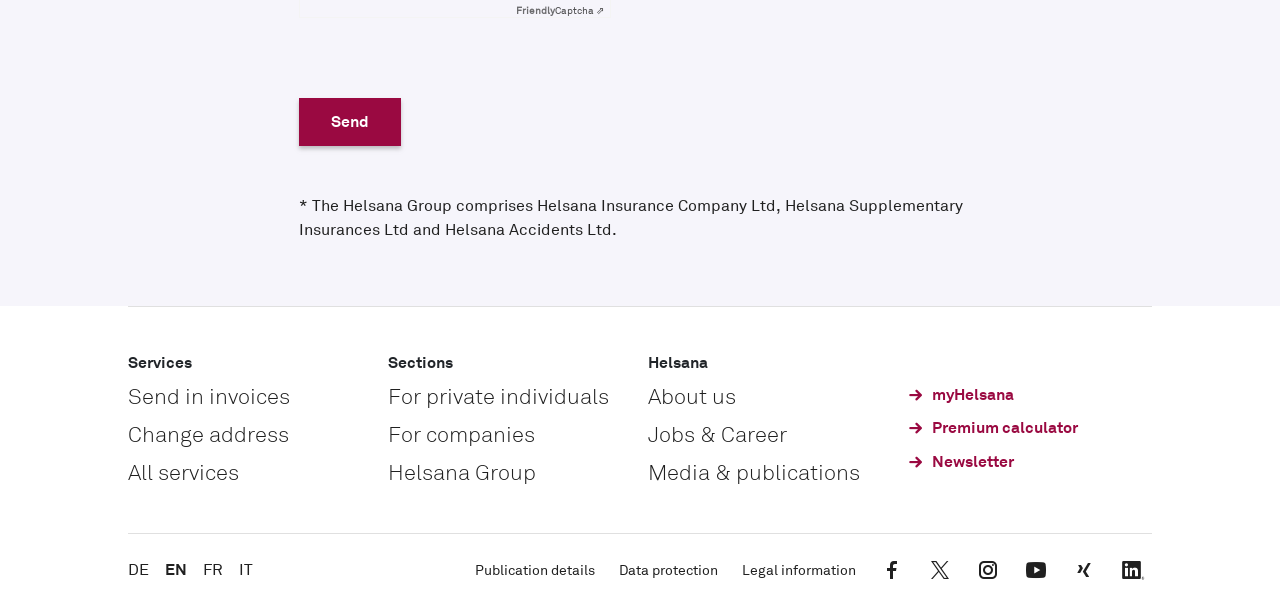What is the purpose of the 'Send' button? From the image, respond with a single word or brief phrase.

To send something